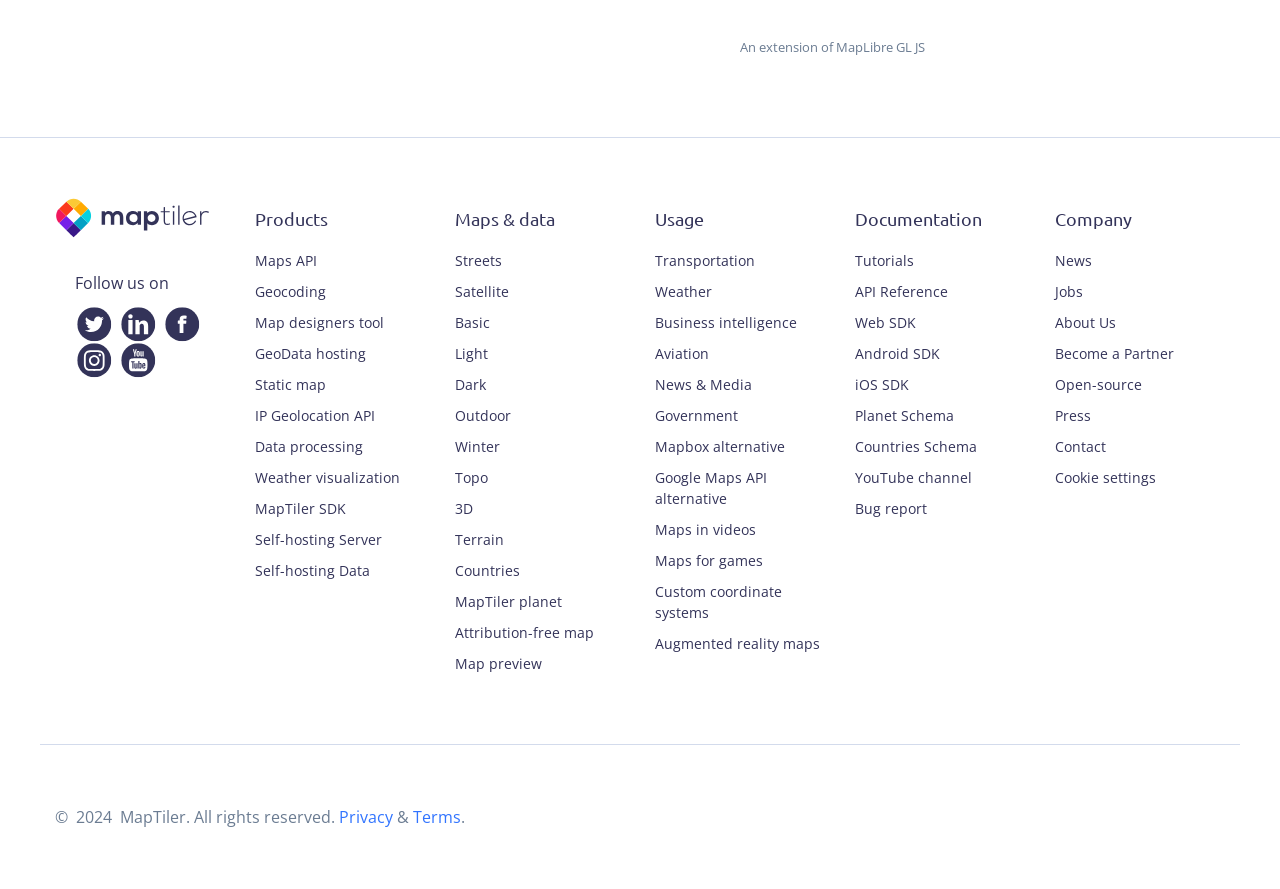What is the extension of MapLibre GL JS?
Look at the image and answer with only one word or phrase.

An extension